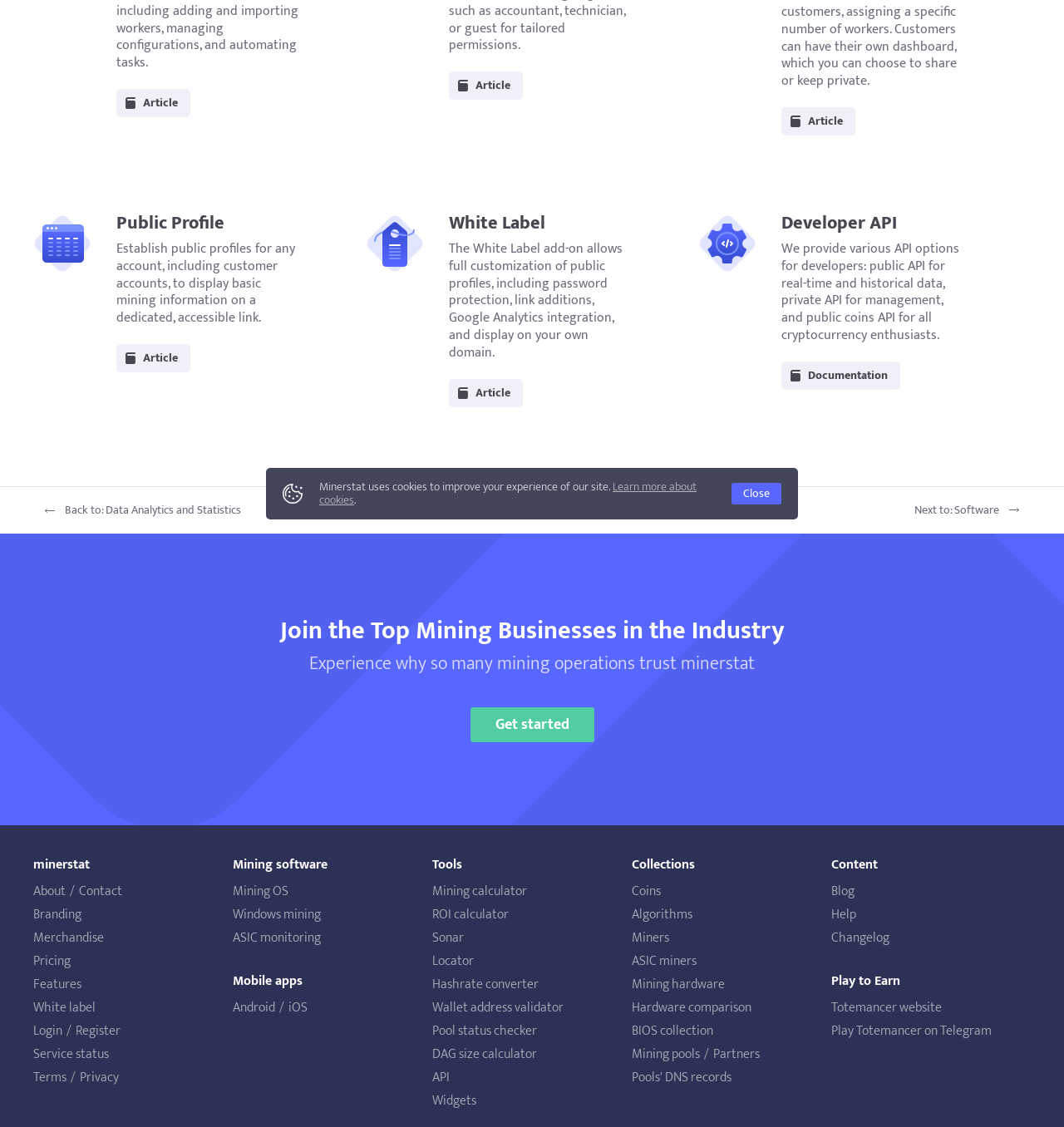Find the bounding box coordinates corresponding to the UI element with the description: "Play Totemancer on Telegram". The coordinates should be formatted as [left, top, right, bottom], with values as floats between 0 and 1.

[0.781, 0.905, 0.969, 0.926]